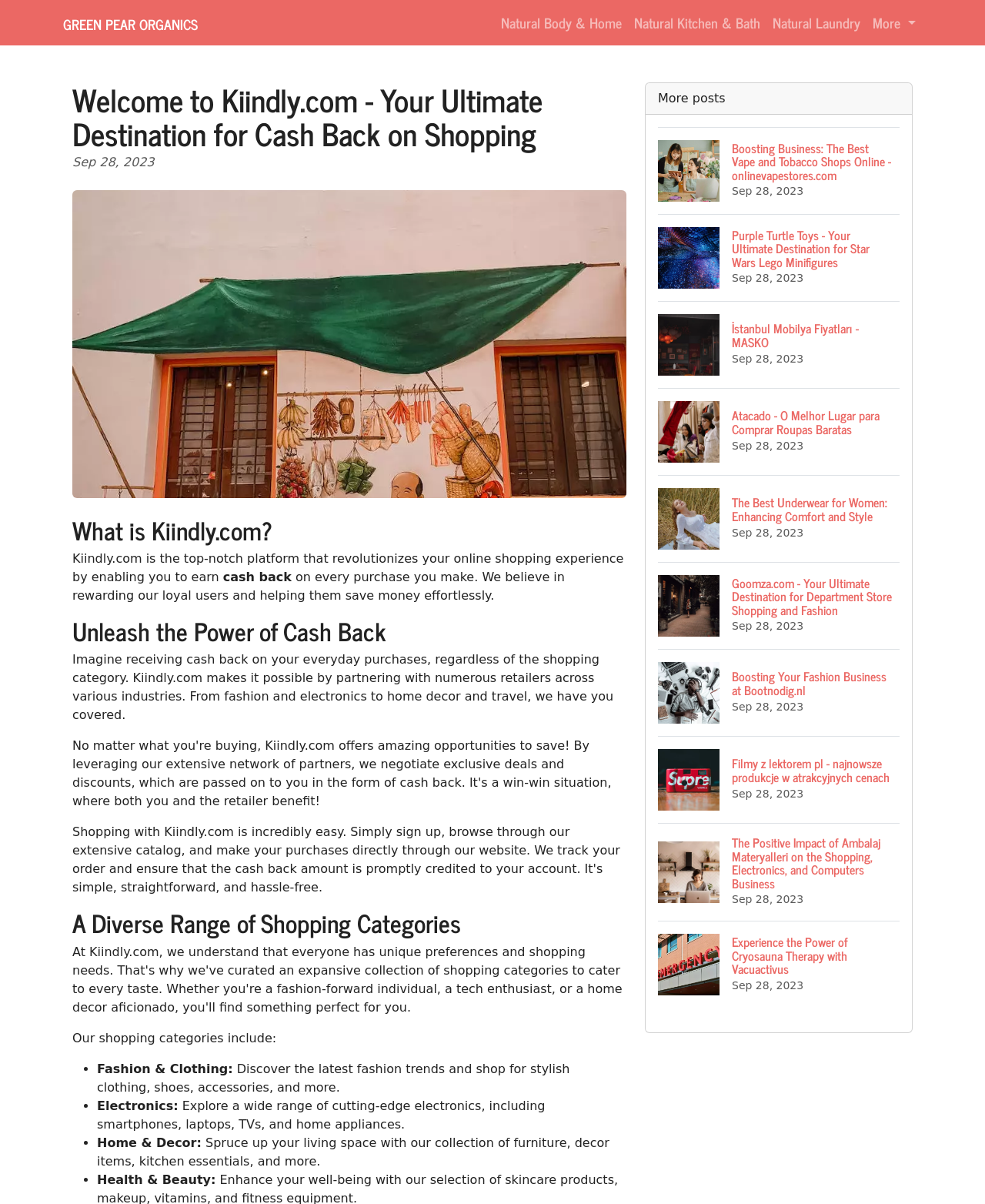Summarize the webpage comprehensively, mentioning all visible components.

The webpage is Kiindly.com, a platform that provides cash back on shopping. At the top, there is a header section with a title "Welcome to Kiindly.com - Your Ultimate Destination for Cash Back on Shopping" and a date "Sep 28, 2023". Below the header, there is a figure with an image.

The main content of the webpage is divided into sections. The first section is about what Kiindly.com is, which is a platform that enables users to earn cash back on every purchase they make. The section also explains that Kiindly.com partners with numerous retailers across various industries to provide cash back.

The next section is about unleashing the power of cash back, where it explains that users can receive cash back on their everyday purchases, regardless of the shopping category. This section also mentions that Kiindly.com has a diverse range of shopping categories, including fashion, electronics, home decor, and more.

Below this section, there is a list of shopping categories, including fashion, electronics, home decor, and health and beauty, with a brief description of each category.

On the right side of the webpage, there are several links to various online stores, including GREEN PEAR ORGANICS, Natural Body & Home, Natural Kitchen & Bath, and Natural Laundry, with a "More" button at the bottom. Each link has a brief description and an image.

Further down the webpage, there are more links to online stores, including Boosting Business, Purple Turtle Toys, İstanbul Mobilya Fiyatları, and more, each with a brief description, an image, and a date "Sep 28, 2023". These links are arranged in a grid-like structure, with multiple columns.

Overall, the webpage is well-organized, with clear headings and concise text, making it easy to navigate and understand the content.